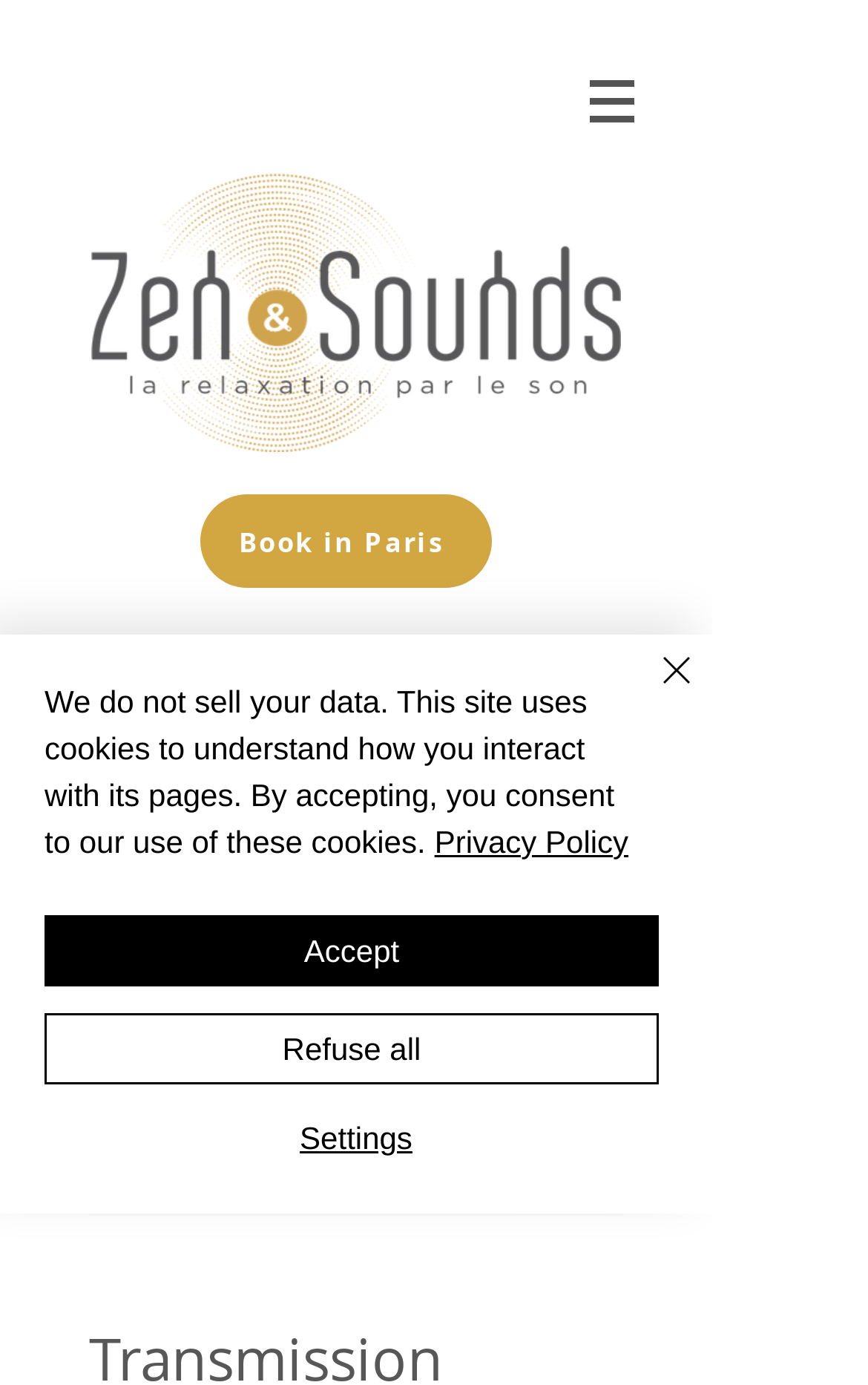Provide the bounding box coordinates of the area you need to click to execute the following instruction: "Open the site navigation menu".

[0.641, 0.032, 0.769, 0.113]